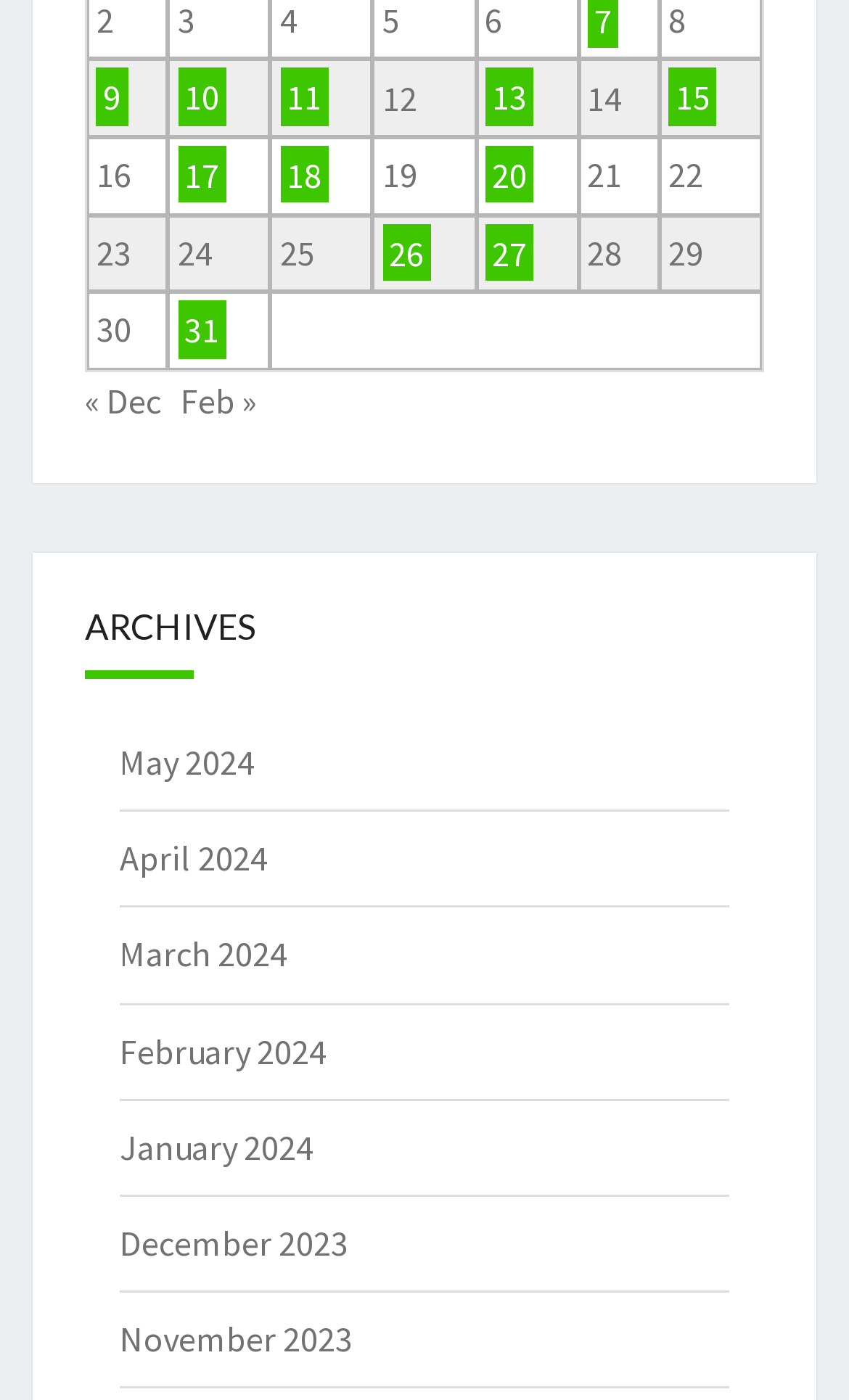What is the date of the last post in the first row? Refer to the image and provide a one-word or short phrase answer.

January 15, 2023